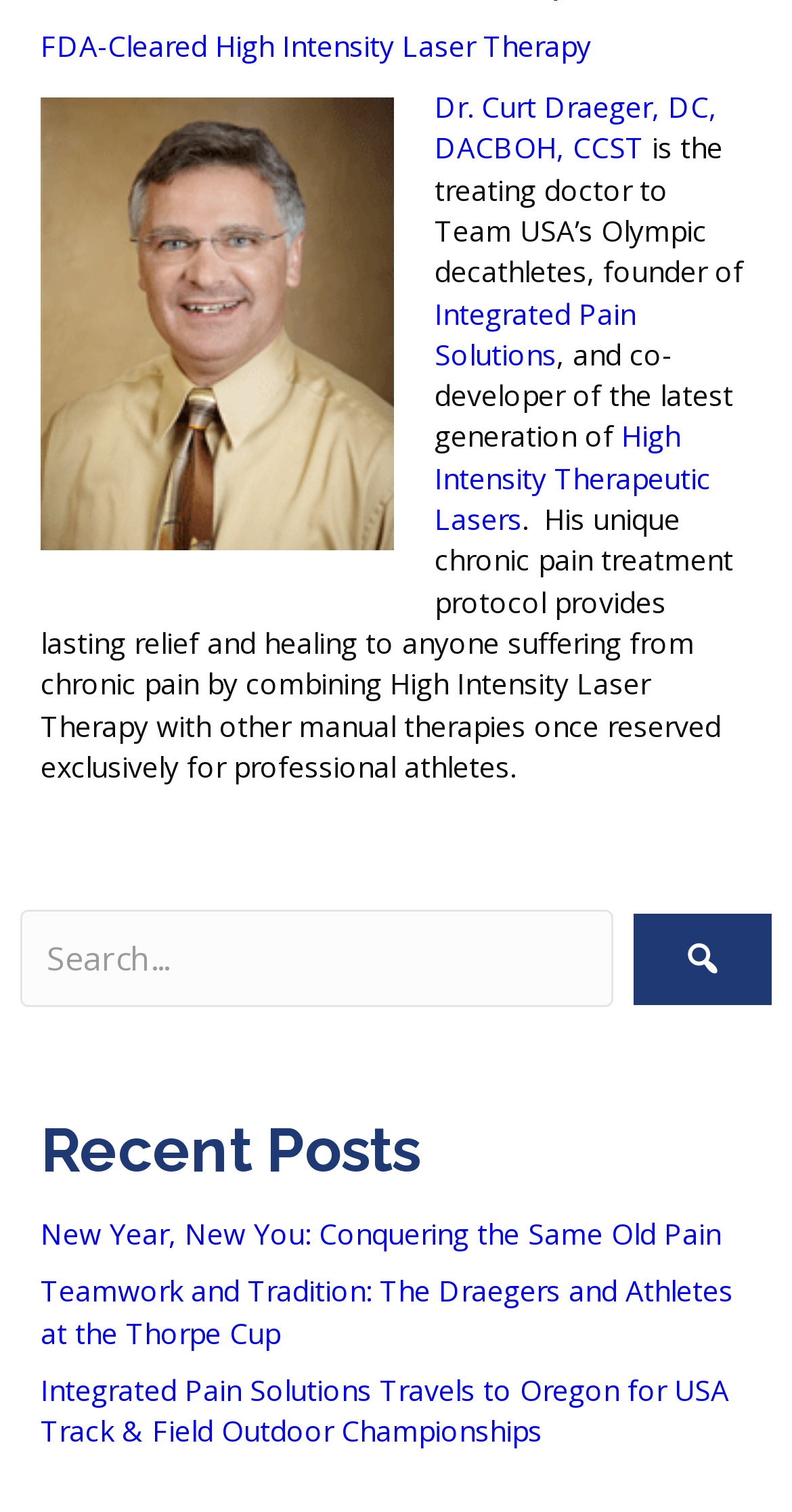Please identify the bounding box coordinates of the area that needs to be clicked to follow this instruction: "Read the article New Year, New You: Conquering the Same Old Pain".

[0.051, 0.803, 0.91, 0.829]